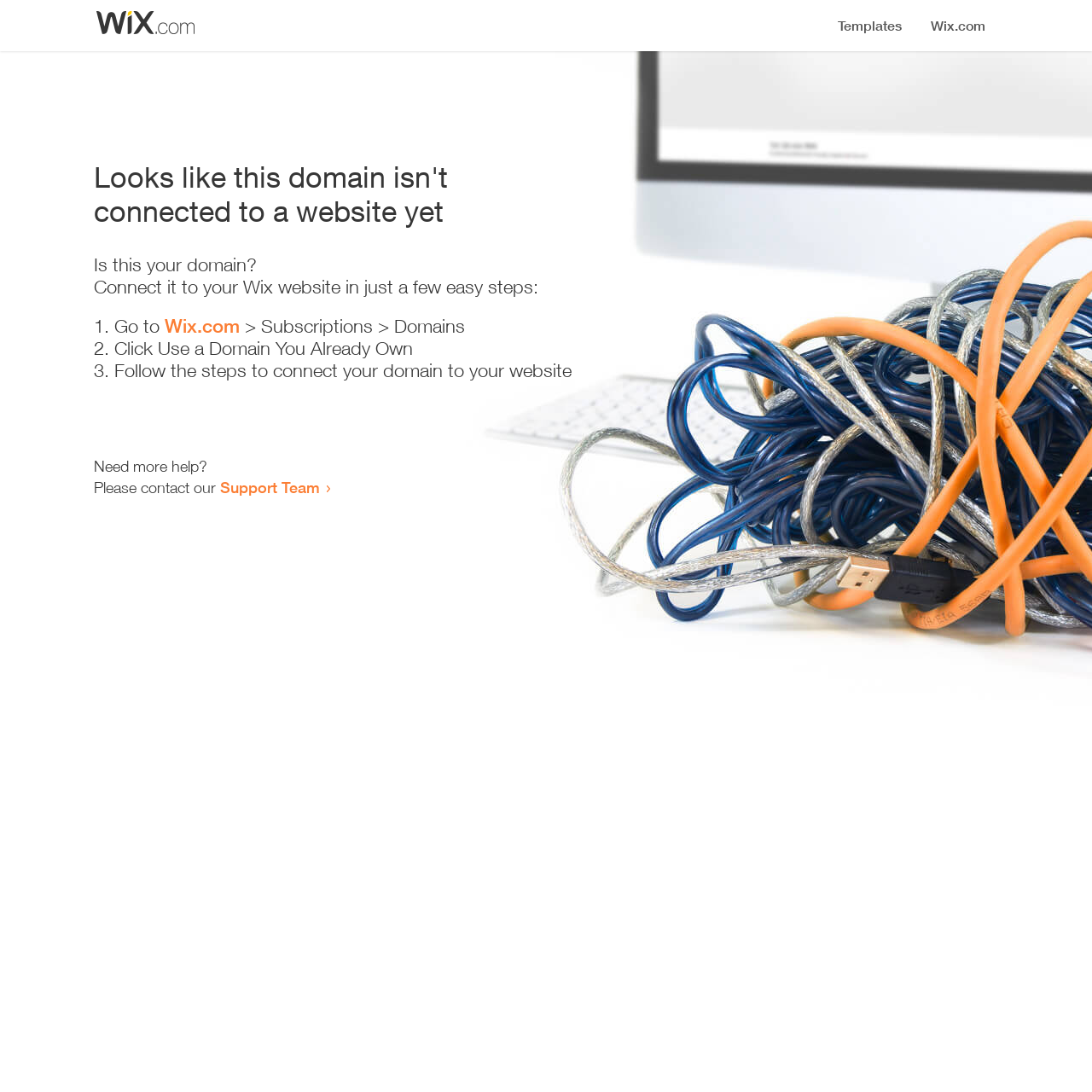Determine the bounding box coordinates for the HTML element described here: "Support Team".

[0.202, 0.438, 0.293, 0.455]